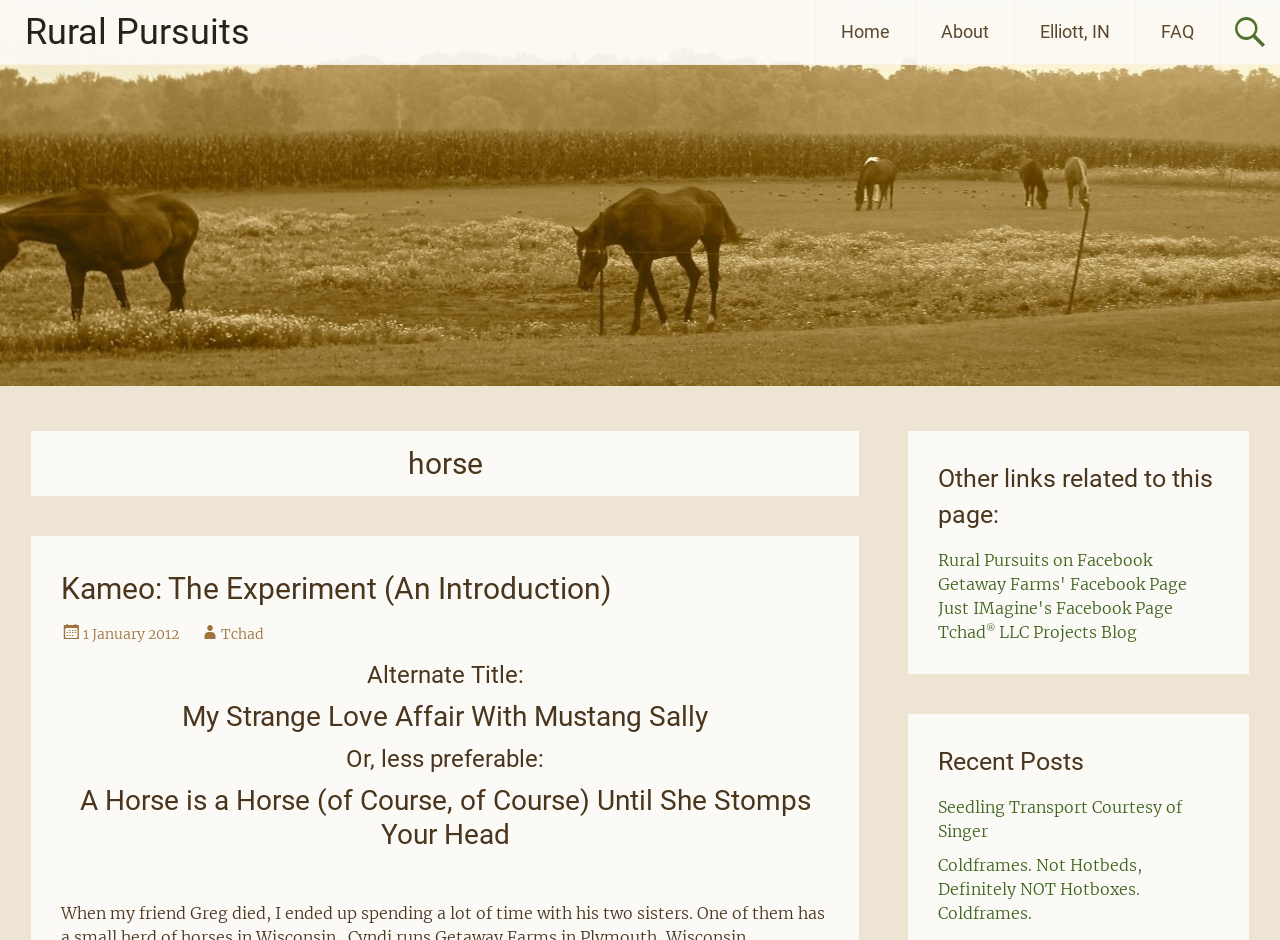Find the bounding box coordinates of the UI element according to this description: "More info".

None